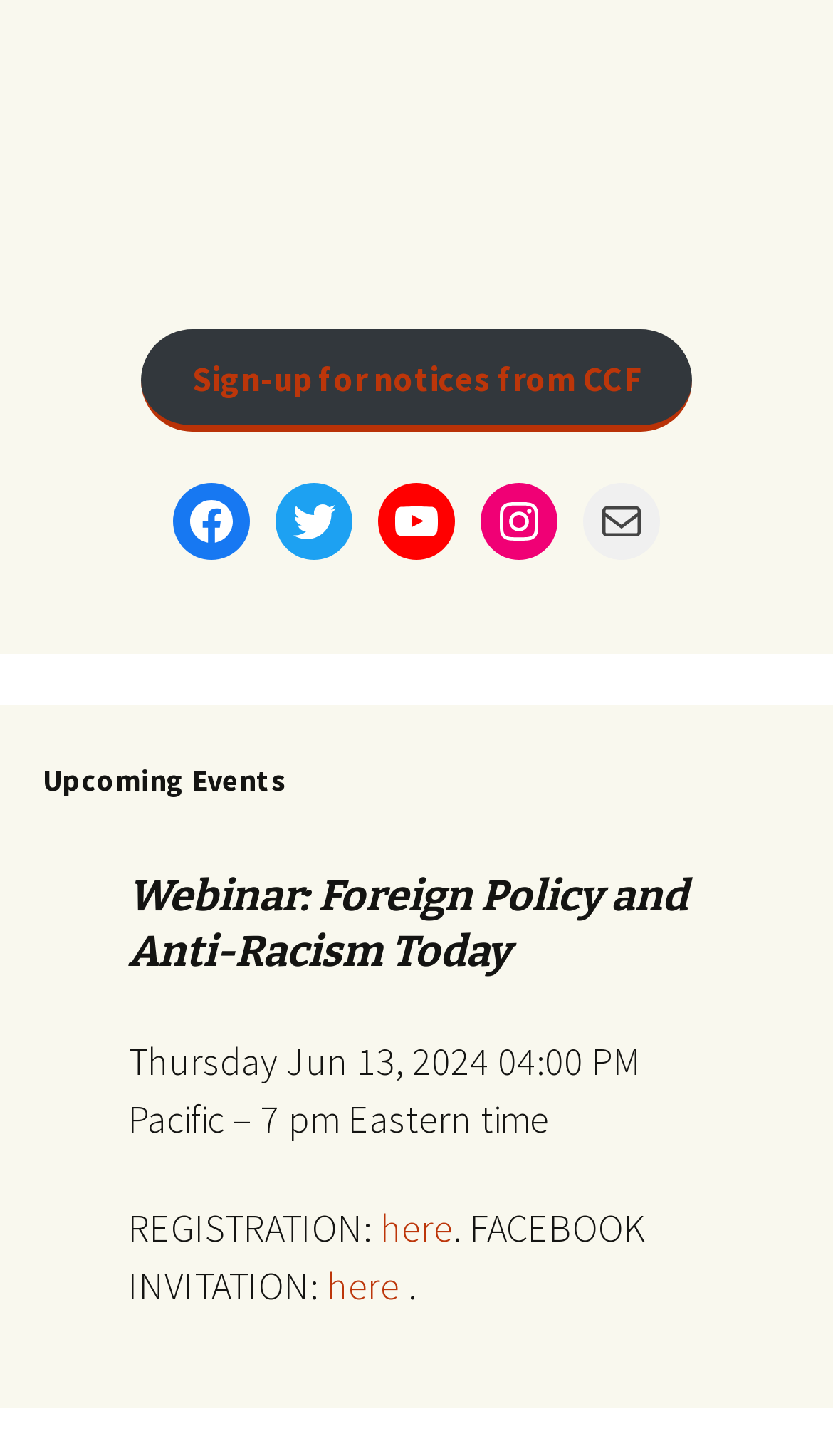Provide the bounding box for the UI element matching this description: "Instagram".

[0.577, 0.332, 0.669, 0.385]